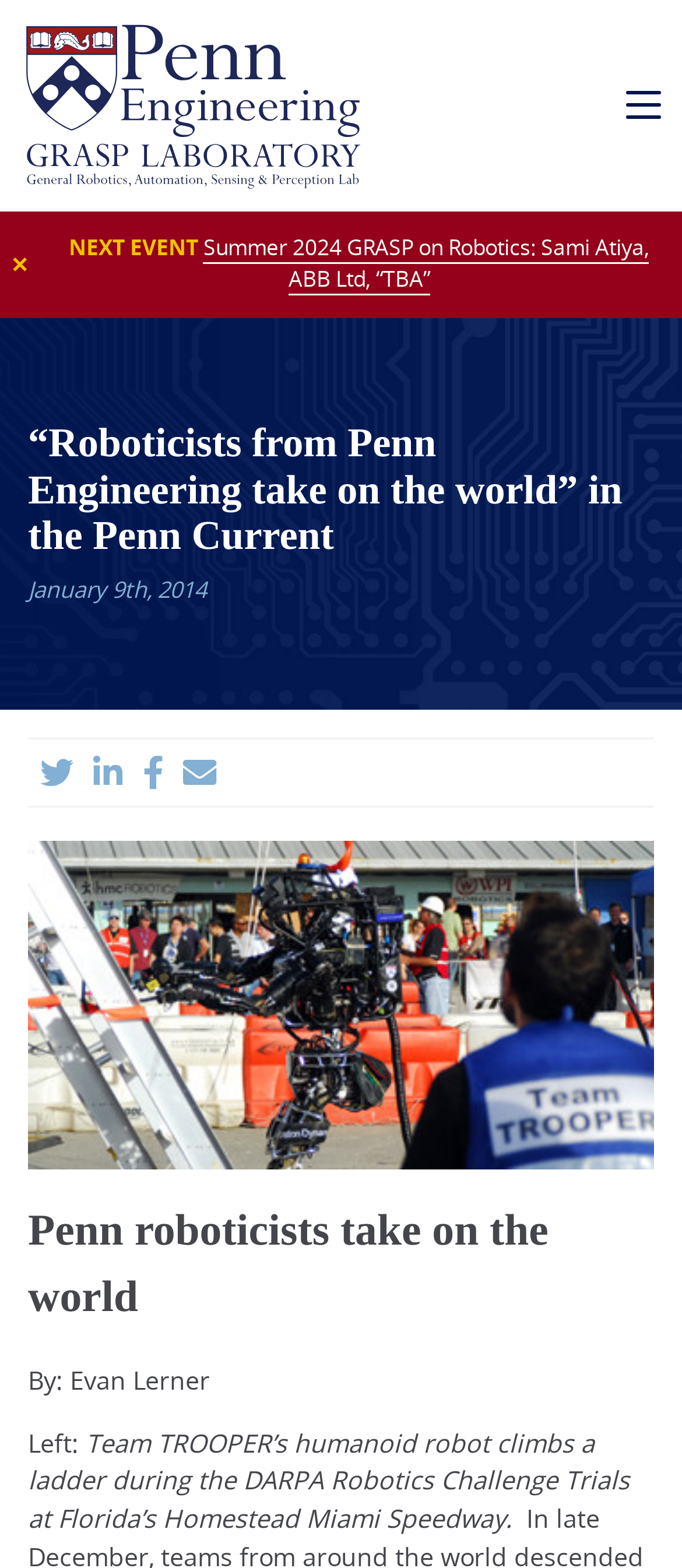Please locate the bounding box coordinates for the element that should be clicked to achieve the following instruction: "Visit the Penn Engineering GRASP Laboratory website". Ensure the coordinates are given as four float numbers between 0 and 1, i.e., [left, top, right, bottom].

[0.037, 0.104, 0.529, 0.125]